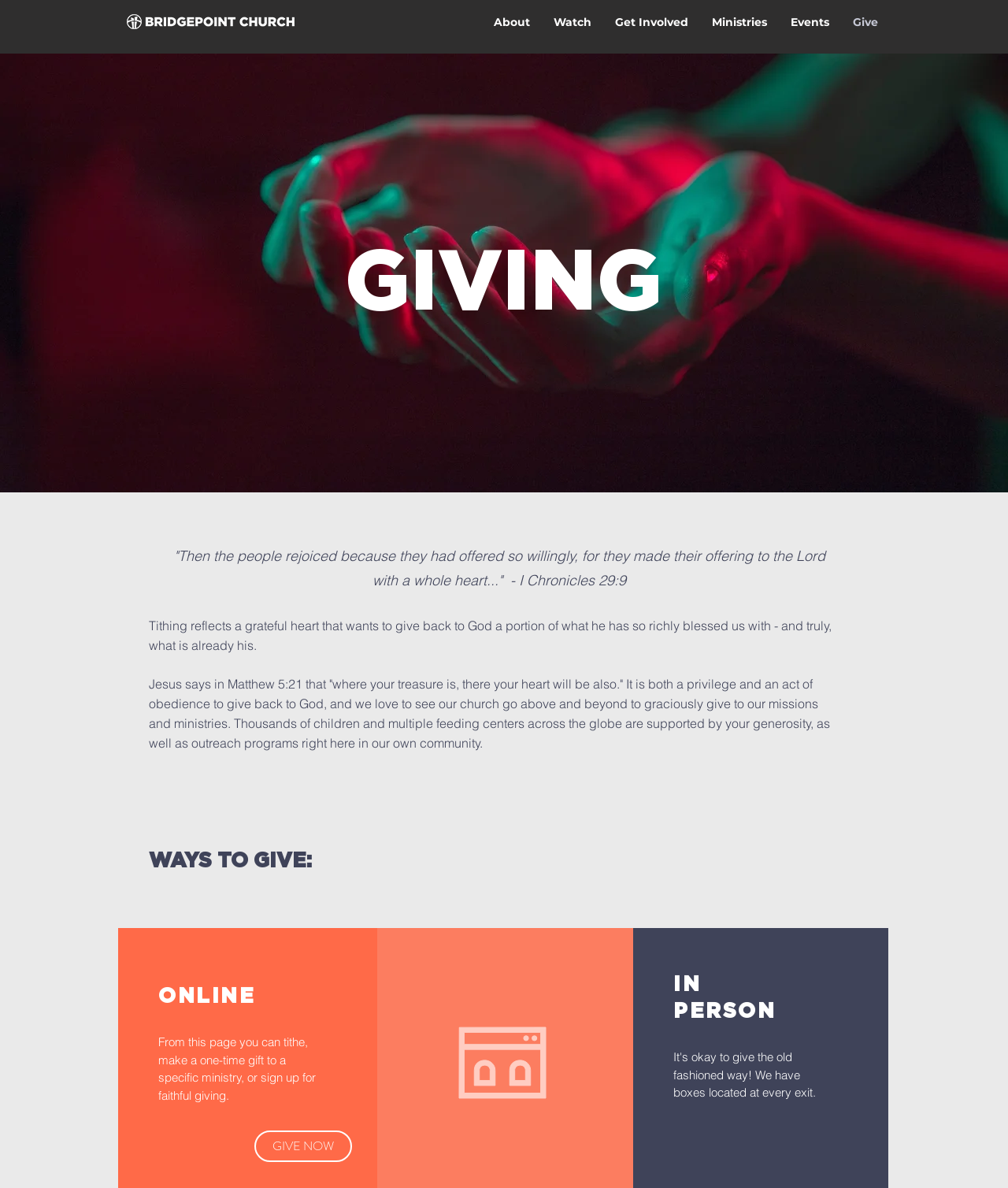Please find the bounding box coordinates (top-left x, top-left y, bottom-right x, bottom-right y) in the screenshot for the UI element described as follows: GIVE NOW

[0.252, 0.952, 0.349, 0.978]